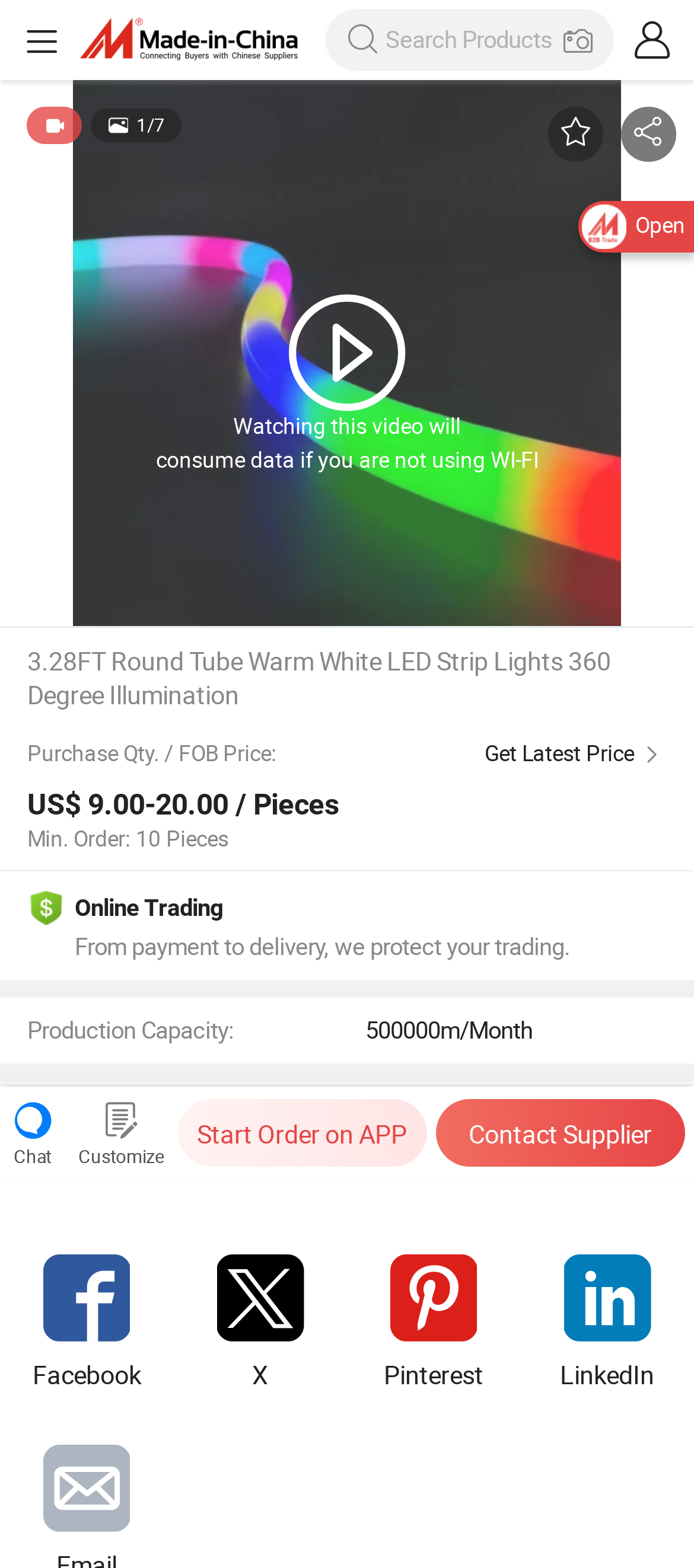Please give a one-word or short phrase response to the following question: 
What is the typical color of the LED?

White/Single Colors/CCT/RGB/RGBW/Digidal RGB